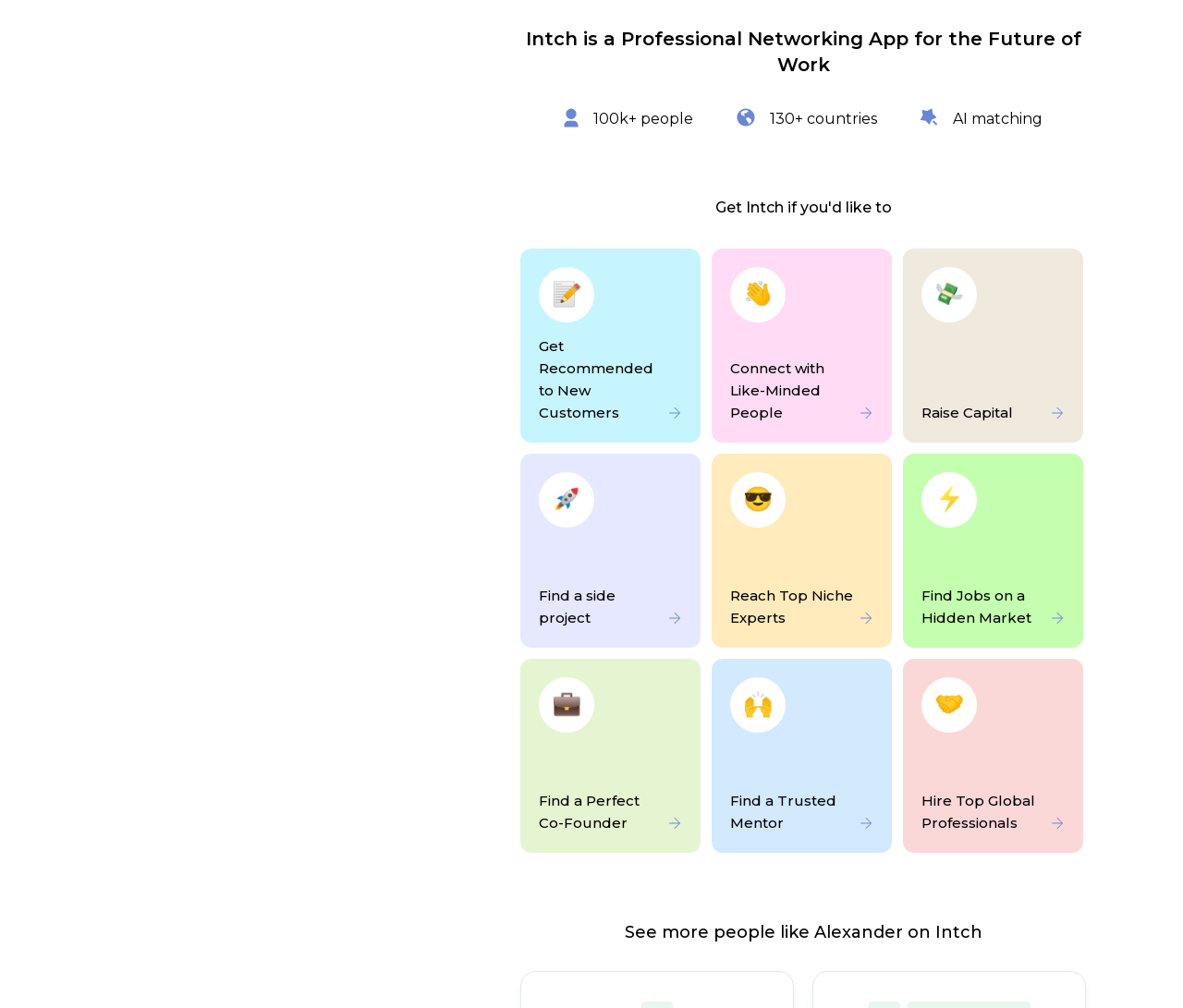Determine the bounding box coordinates of the clickable region to carry out the instruction: "Find a side project".

[0.44, 0.45, 0.592, 0.642]